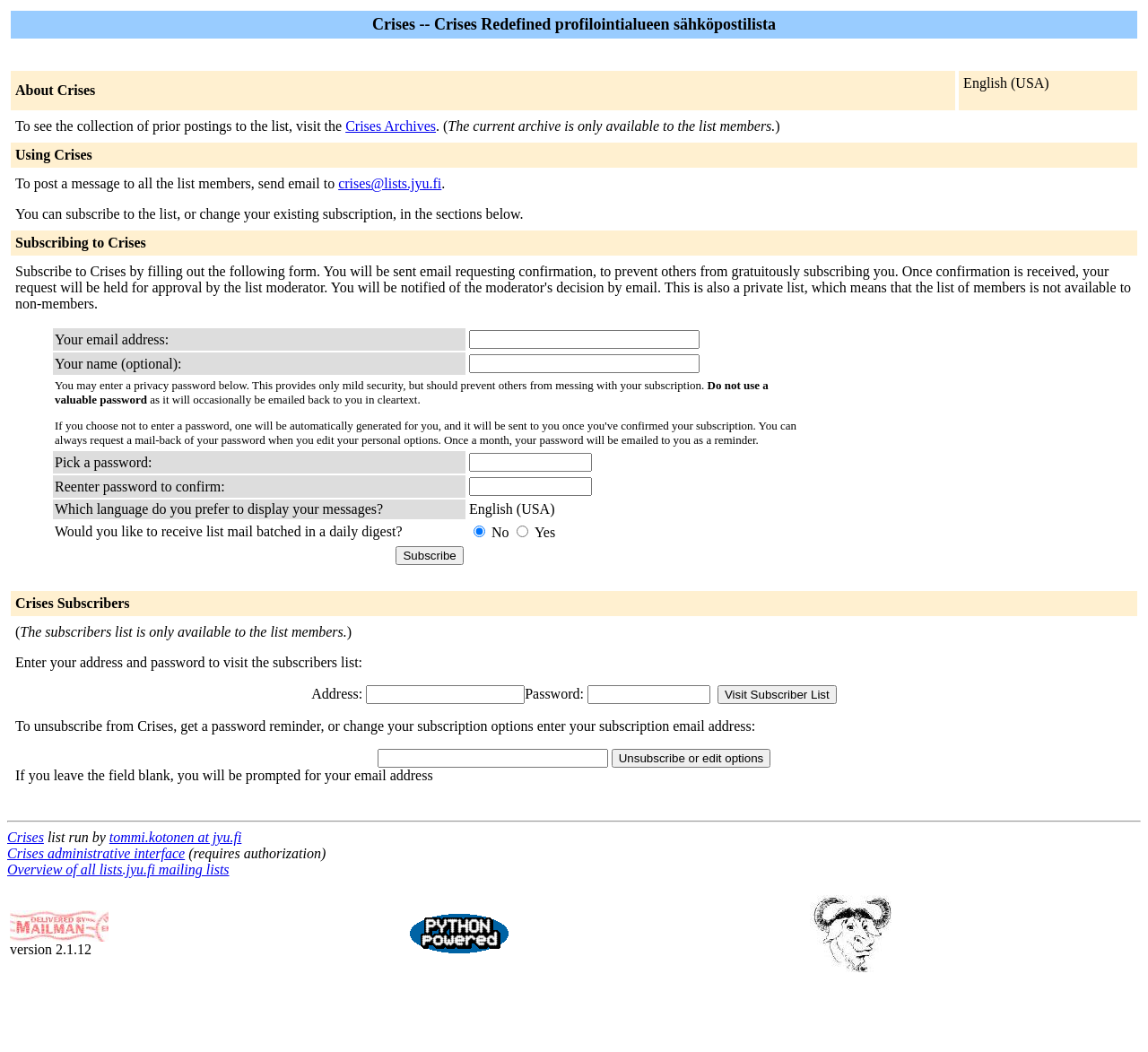Based on the image, provide a detailed and complete answer to the question: 
What is the language option for displaying messages?

The language option for displaying messages can be found in the subscription form, which provides an option to select the language, and the default option is English (USA).